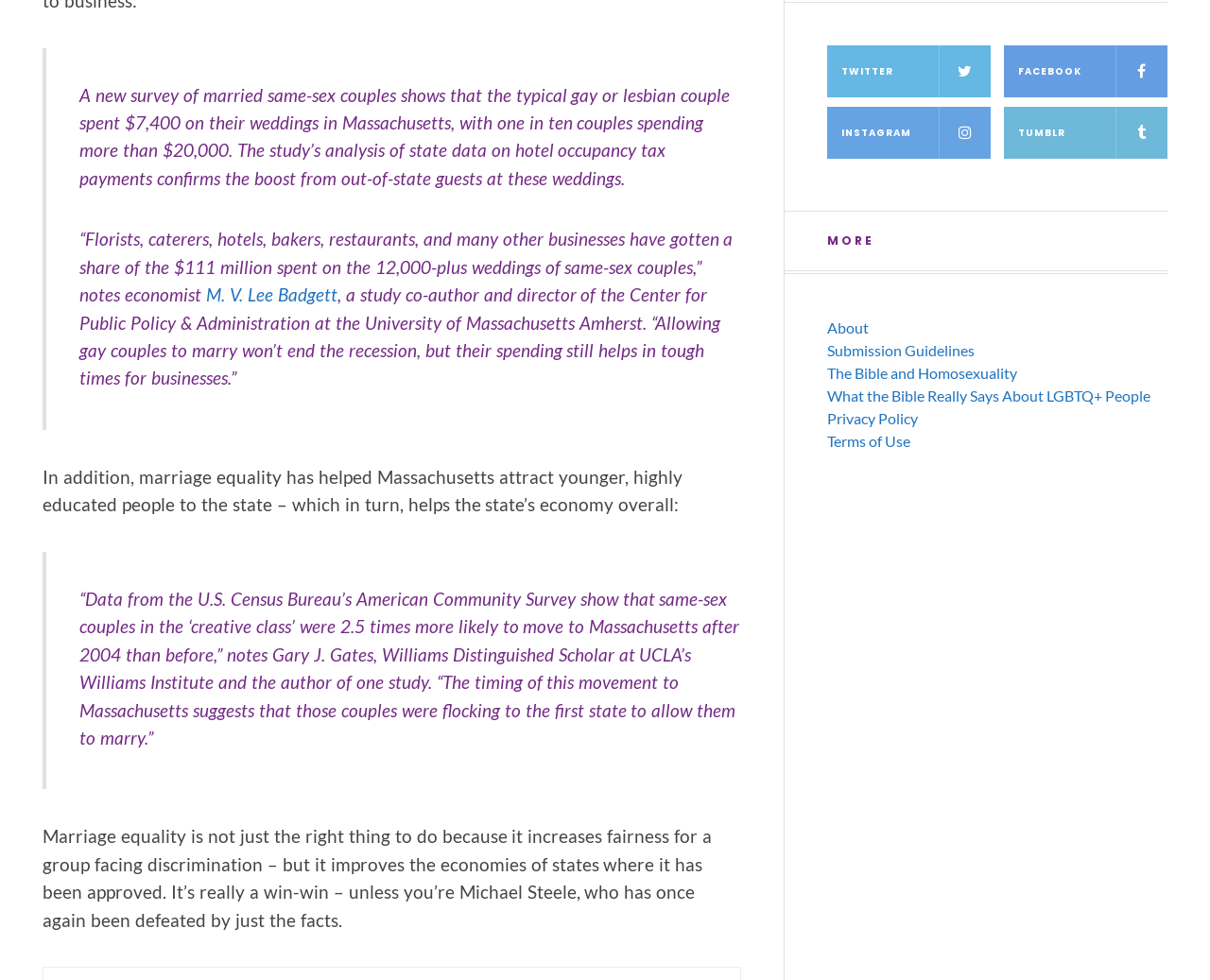Please identify the bounding box coordinates of the element's region that needs to be clicked to fulfill the following instruction: "Read more about the study". The bounding box coordinates should consist of four float numbers between 0 and 1, i.e., [left, top, right, bottom].

[0.17, 0.308, 0.279, 0.331]